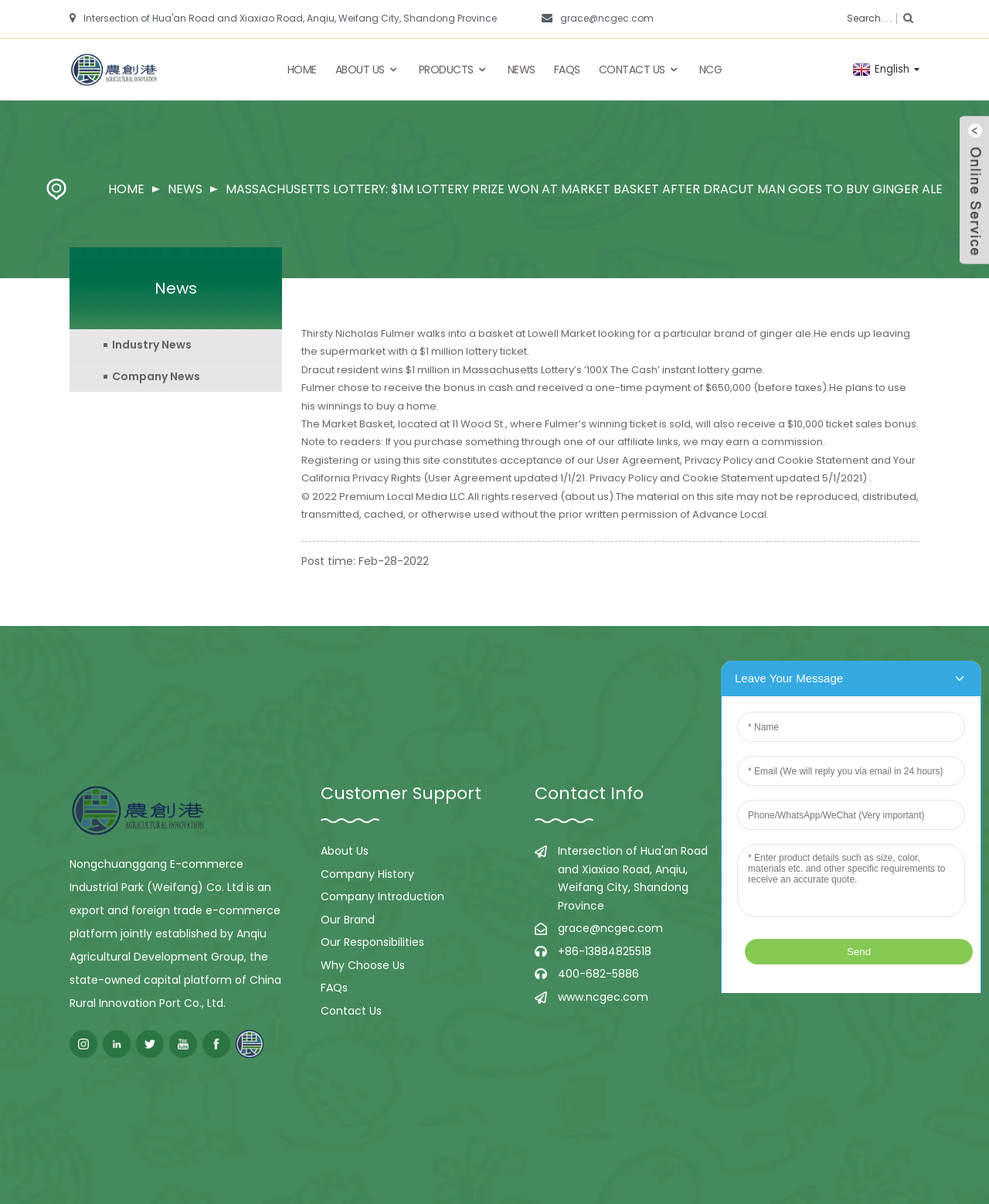Give a comprehensive overview of the webpage, including key elements.

This webpage appears to be a news article from the Massachusetts Lottery, with a title "Massachusetts Lottery: $1M Lottery Prize Won at Market Basket After Dracut Man Goes to Buy Ginger Ale". 

At the top of the page, there is a navigation menu with links to "HOME", "ABOUT US", "PRODUCTS", "NEWS", "FAQS", and "CONTACT US". Below this menu, there is a logo and a search bar. 

The main content of the page is an article about a man named Nicholas Fulmer who won a $1 million lottery prize at Market Basket in Lowell. The article is divided into several paragraphs, with the first paragraph describing how Fulmer went to the supermarket to buy ginger ale and ended up leaving with a winning lottery ticket. The subsequent paragraphs provide more details about the prize, including the amount Fulmer received after taxes and his plans to use the winnings to buy a home. 

On the right side of the page, there is a section with links to "Industry News" and "Company News". Below this section, there is a separator line, followed by the post time of the article, which is February 28, 2022. 

At the bottom of the page, there is a footer section with links to social media platforms, including Instagram, LinkedIn, Twitter, YouTube, and Facebook. There is also a section with links to "Customer Support", "About Us", "Company History", and other related pages. Additionally, there is a section with contact information, including an email address, phone numbers, and a website URL. Finally, there is a section with a newsletter subscription form and a link to a "Free Fruit Sample".